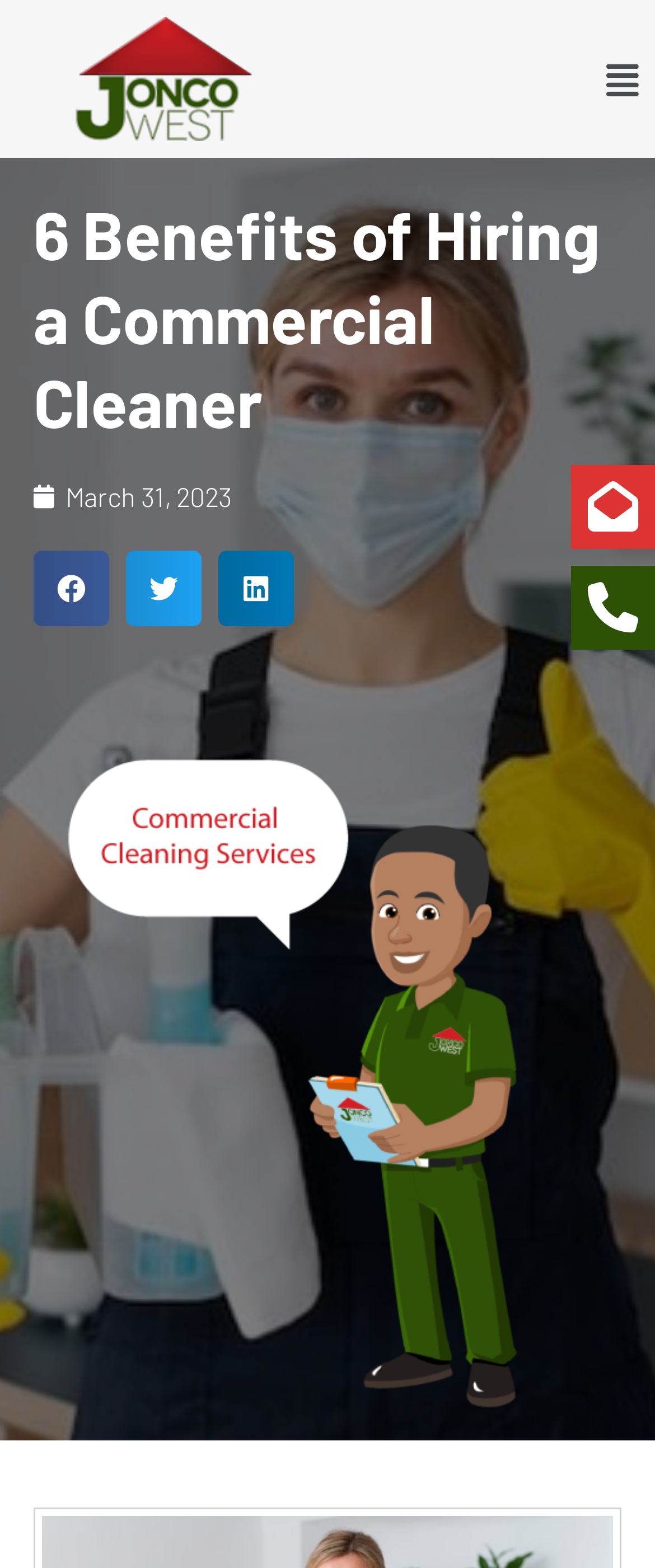What is the logo of the company?
Give a detailed and exhaustive answer to the question.

The logo of the company is 'default-logo' which is an image located at the top left corner of the webpage, with a bounding box of [0.026, 0.011, 0.474, 0.09].